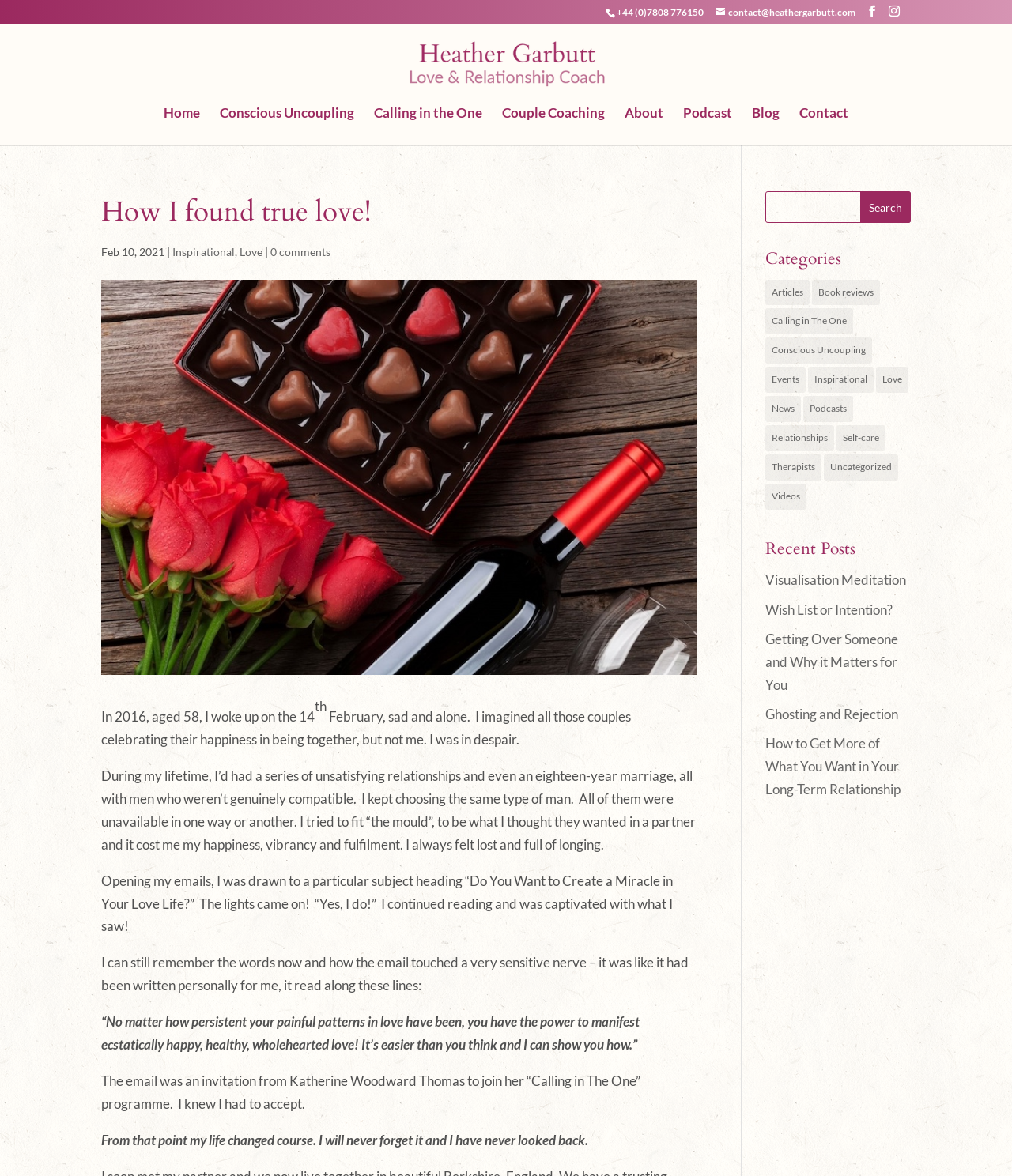What is the title of the blog post?
Using the visual information, answer the question in a single word or phrase.

How I found true love!